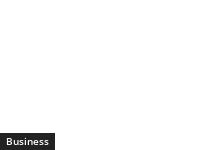Does the webpage provide easy access to business-related information?
Answer the question with detailed information derived from the image.

The caption states that the minimalist design 'invites users to easily navigate to relevant articles or sections related to business matters', implying that the webpage provides clear access to important business information.